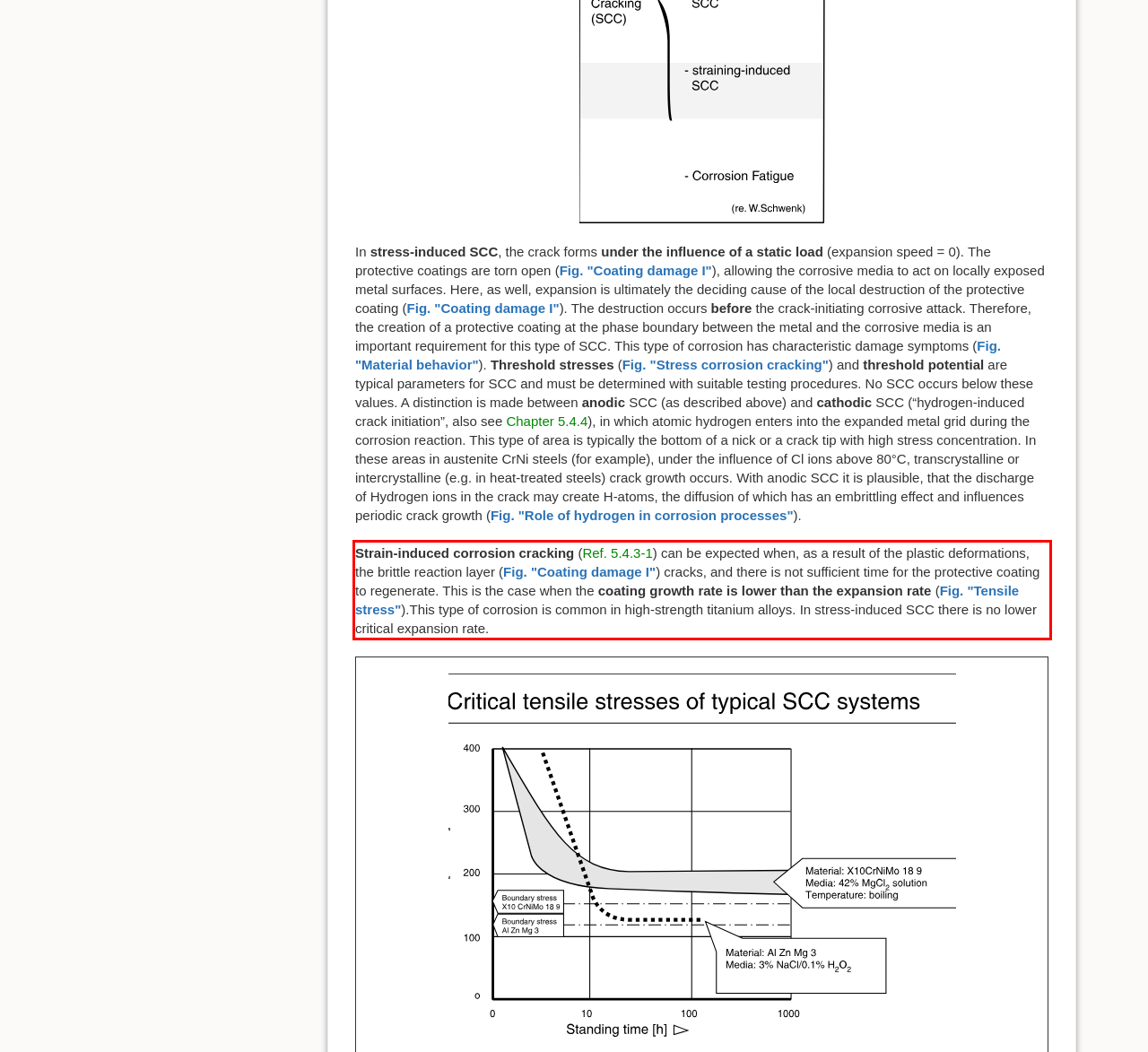Using the provided webpage screenshot, recognize the text content in the area marked by the red bounding box.

Strain-induced corrosion cracking (Ref. 5.4.3-1) can be expected when, as a result of the plastic deformations, the brittle reaction layer (Fig. "Coating damage I") cracks, and there is not sufficient time for the protective coating to regenerate. This is the case when the coating growth rate is lower than the expansion rate (Fig. "Tensile stress").This type of corrosion is common in high-strength titanium alloys. In stress-induced SCC there is no lower critical expansion rate.